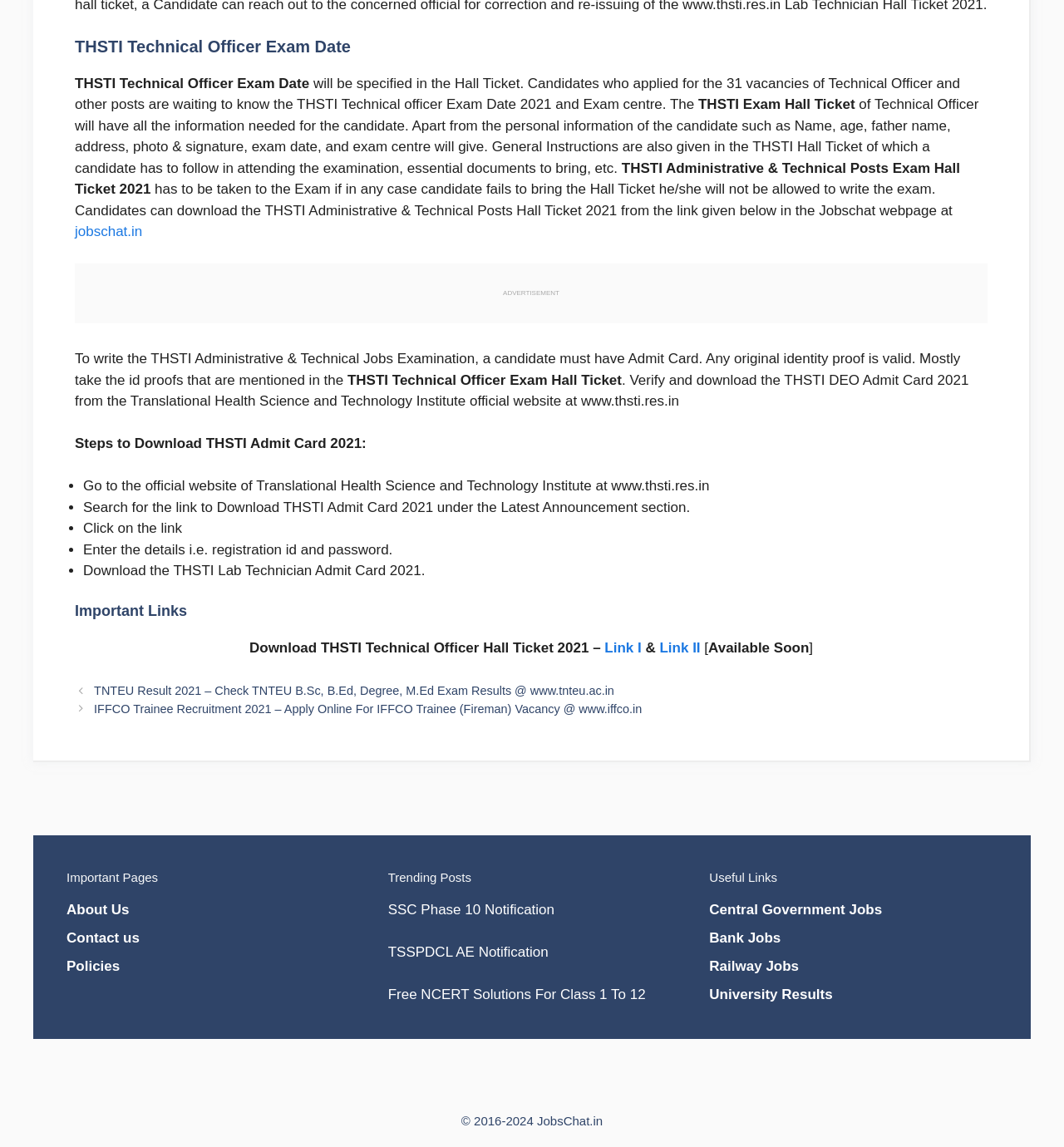Using the element description: "Resources", determine the bounding box coordinates for the specified UI element. The coordinates should be four float numbers between 0 and 1, [left, top, right, bottom].

None